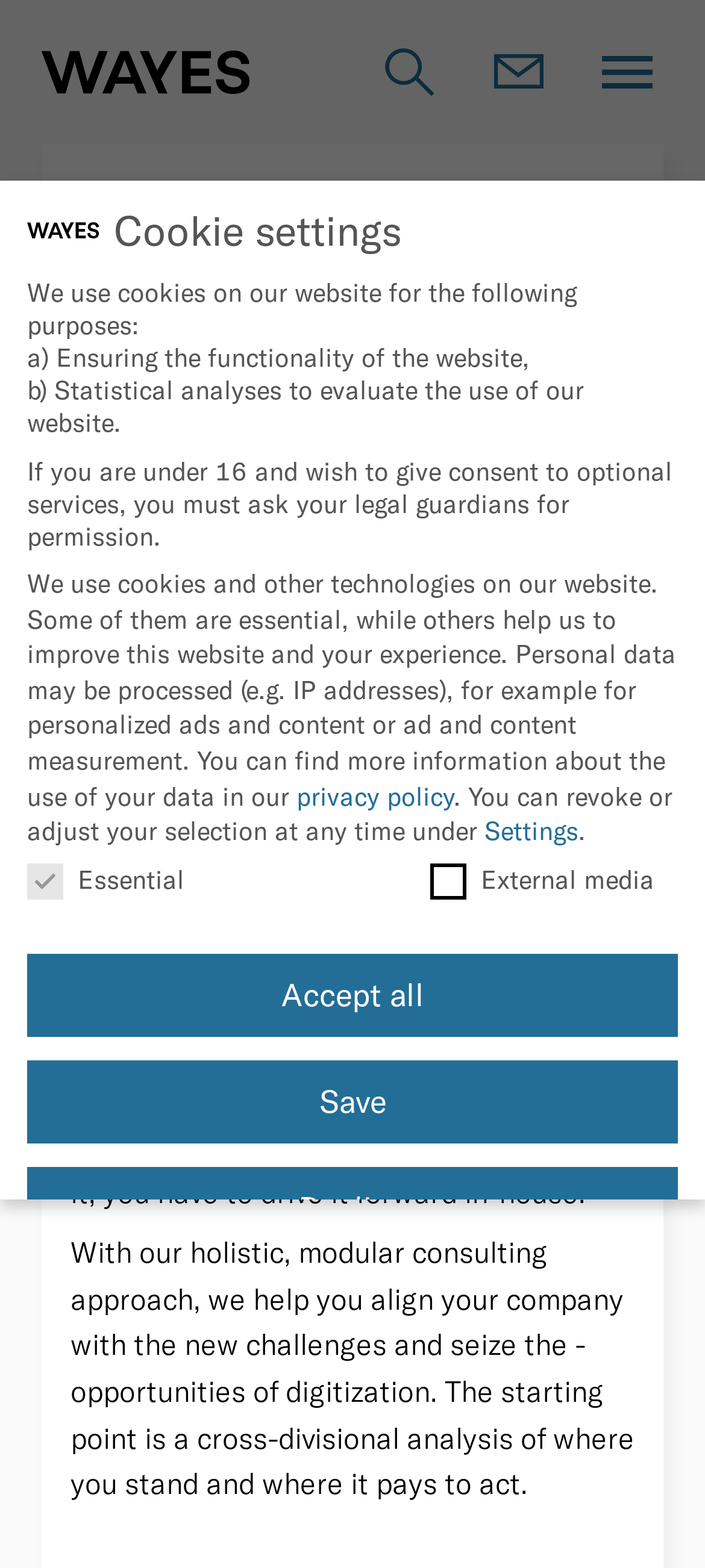Bounding box coordinates are specified in the format (top-left x, top-left y, bottom-right x, bottom-right y). All values are floating point numbers bounded between 0 and 1. Please provide the bounding box coordinate of the region this sentence describes: Individual data protection settings

[0.038, 0.812, 0.962, 0.865]